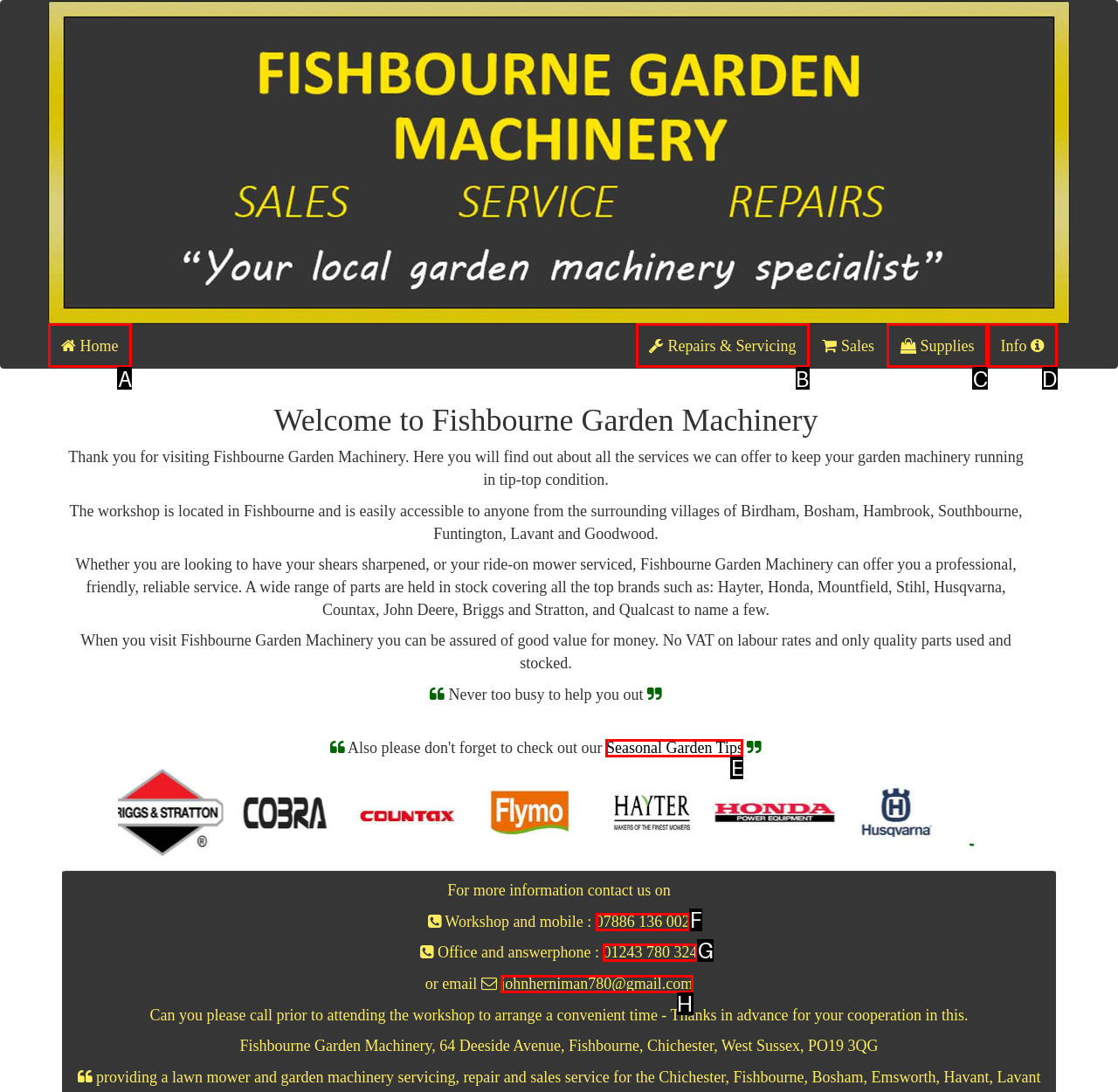Given the instruction: Call the mobile number, which HTML element should you click on?
Answer with the letter that corresponds to the correct option from the choices available.

F